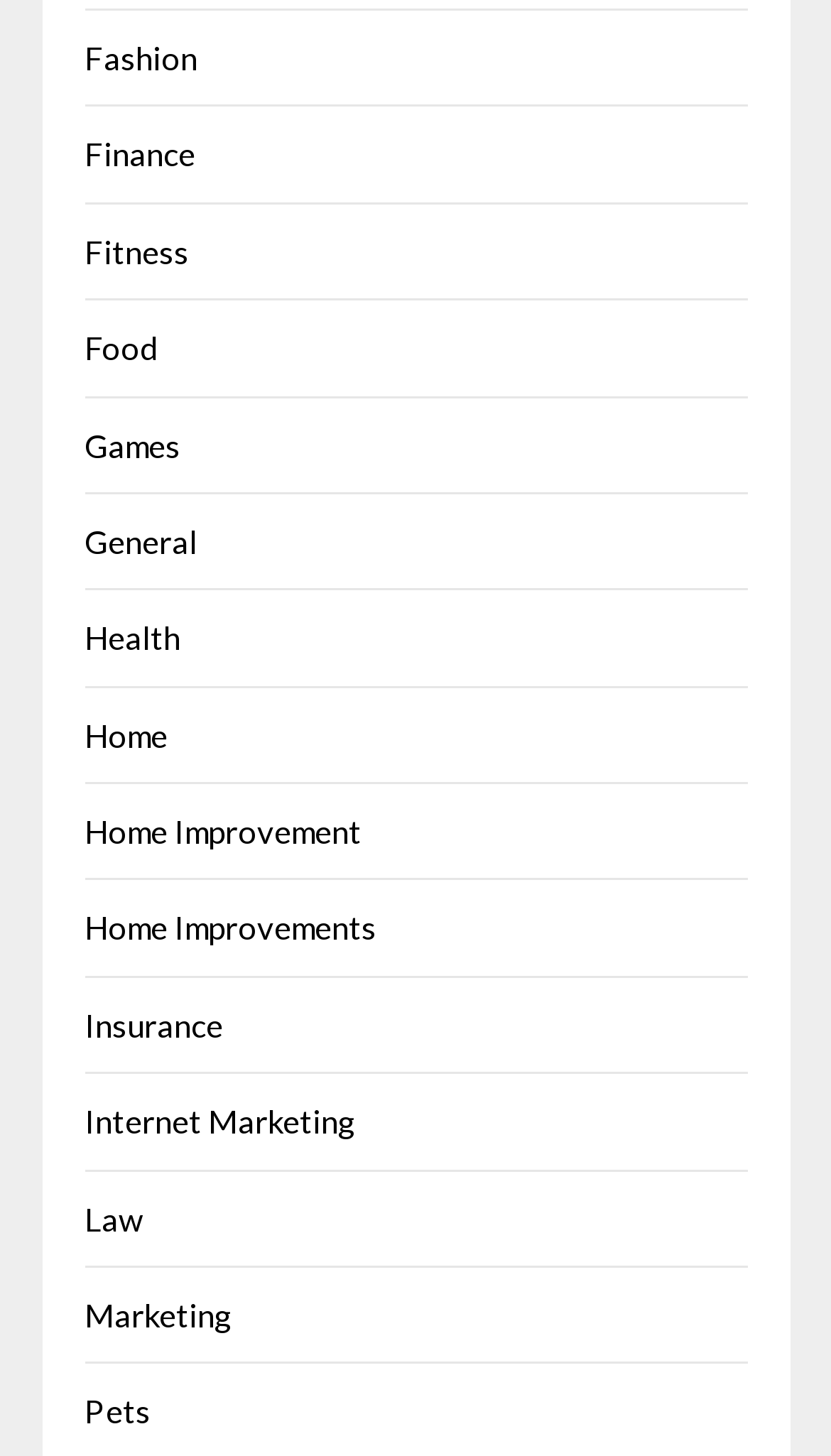Predict the bounding box coordinates of the area that should be clicked to accomplish the following instruction: "go to Games". The bounding box coordinates should consist of four float numbers between 0 and 1, i.e., [left, top, right, bottom].

[0.101, 0.292, 0.217, 0.318]